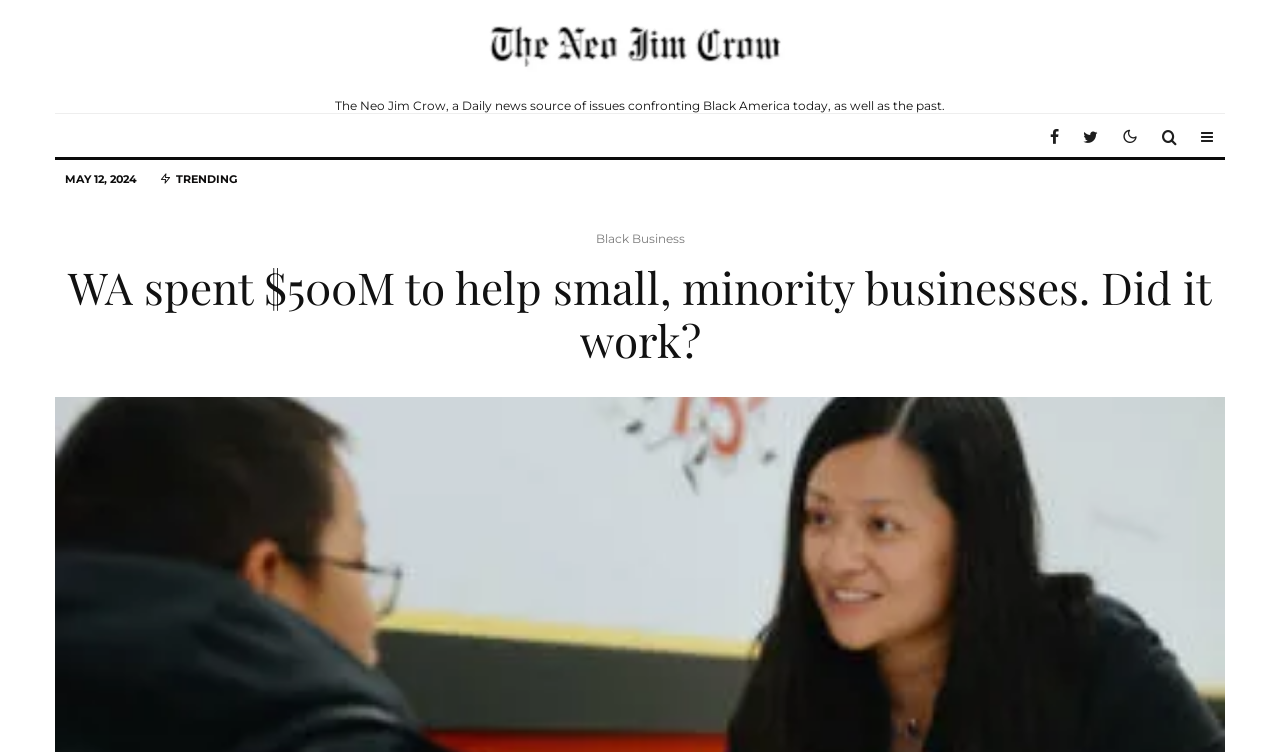What is the purpose of the 'Close' button?
Give a one-word or short phrase answer based on the image.

To close a popup